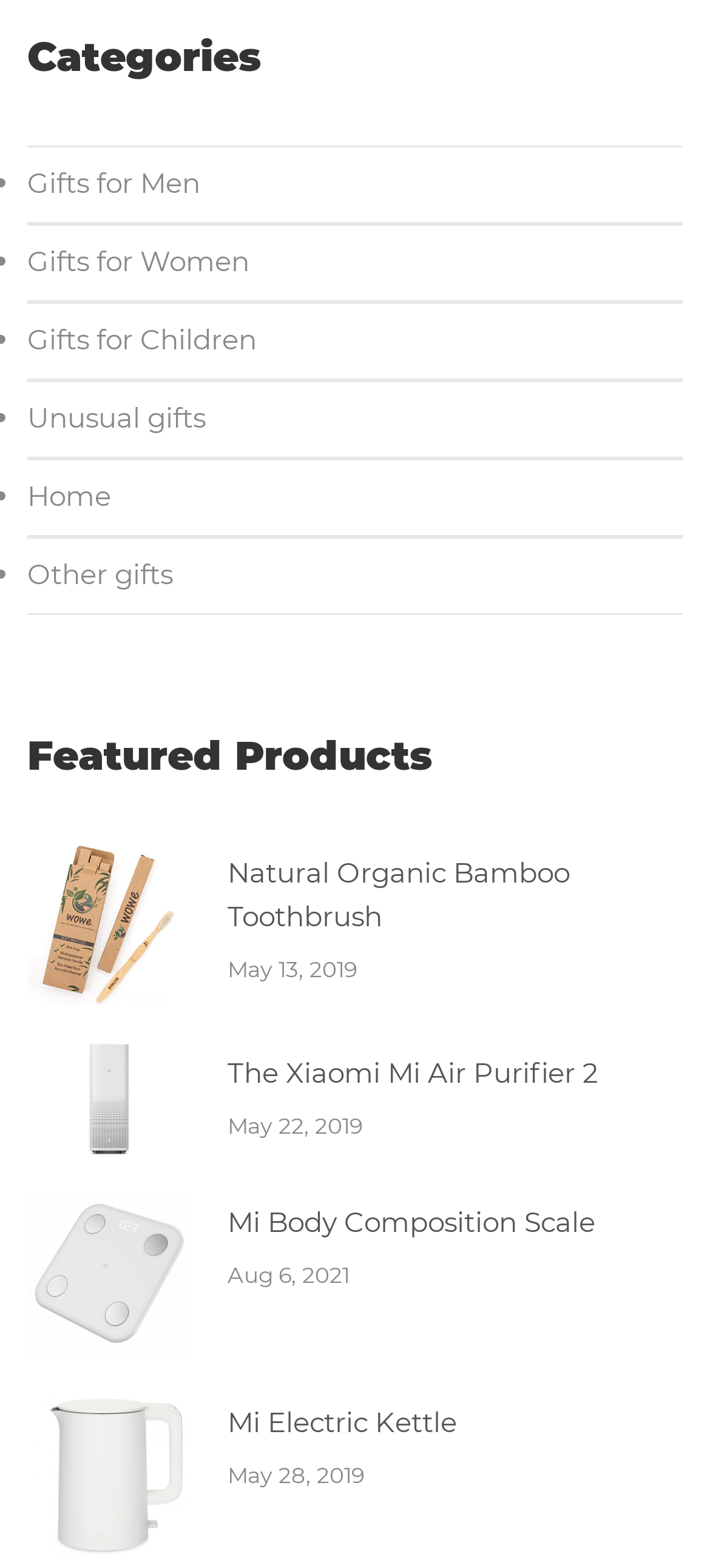Locate the bounding box coordinates of the area you need to click to fulfill this instruction: 'View gifts for men'. The coordinates must be in the form of four float numbers ranging from 0 to 1: [left, top, right, bottom].

[0.038, 0.1, 0.282, 0.133]